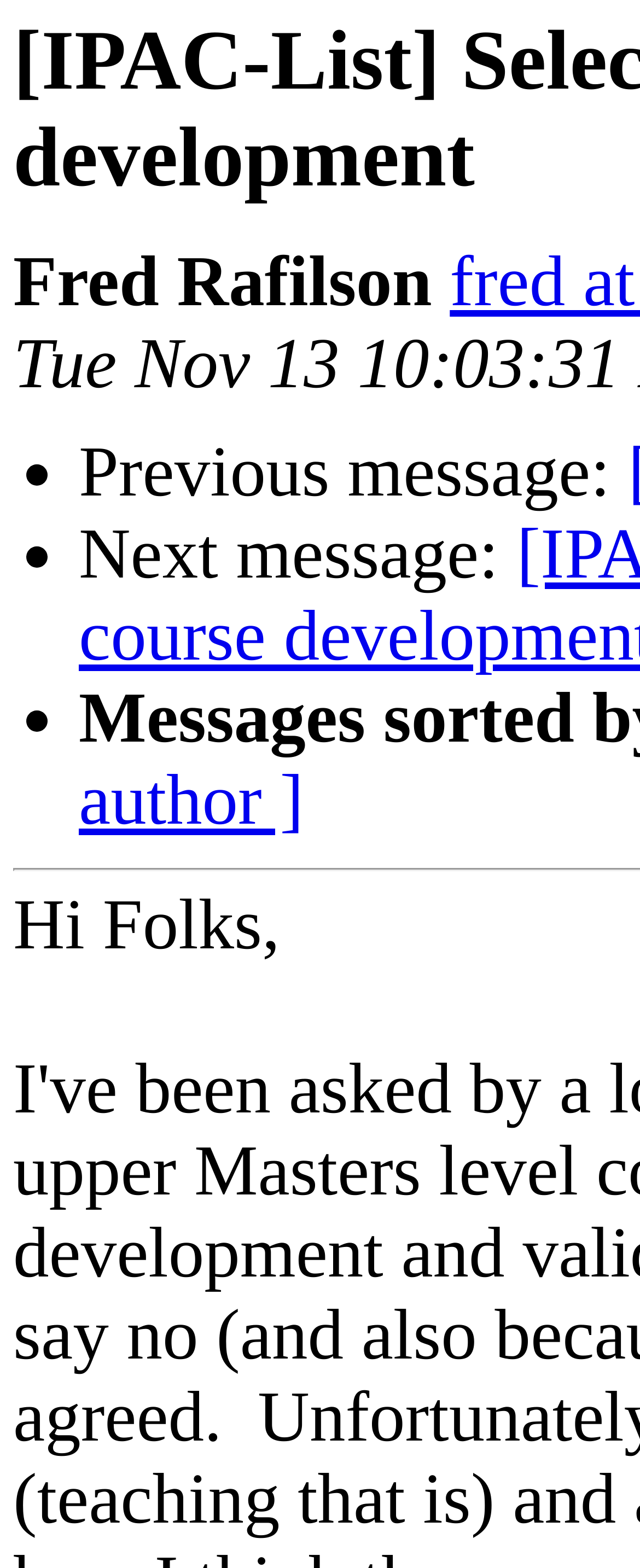Using a single word or phrase, answer the following question: 
What is the text preceding 'Next message:'?

Previous message: